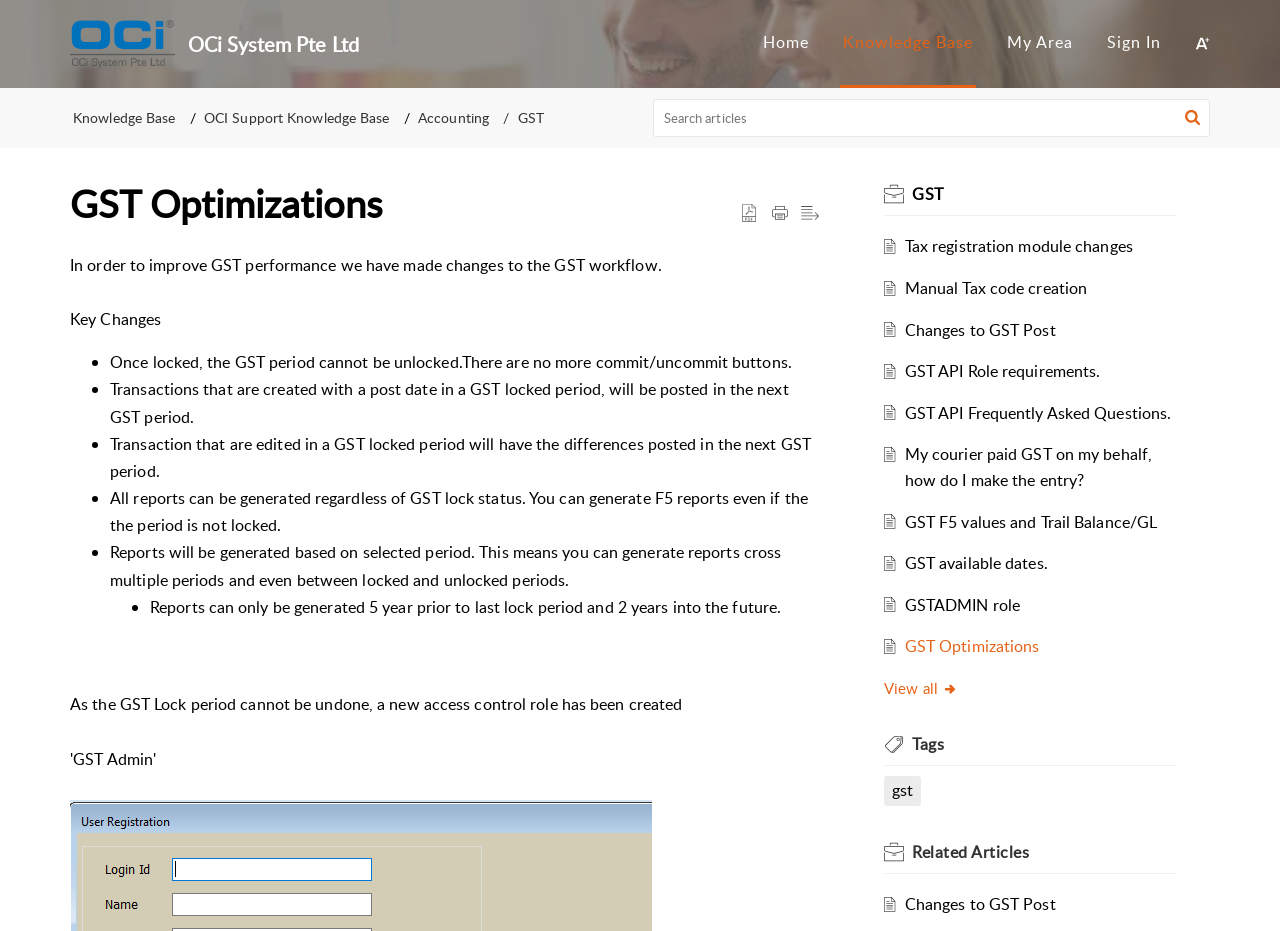Can you specify the bounding box coordinates for the region that should be clicked to fulfill this instruction: "Sign In".

[0.865, 0.033, 0.907, 0.057]